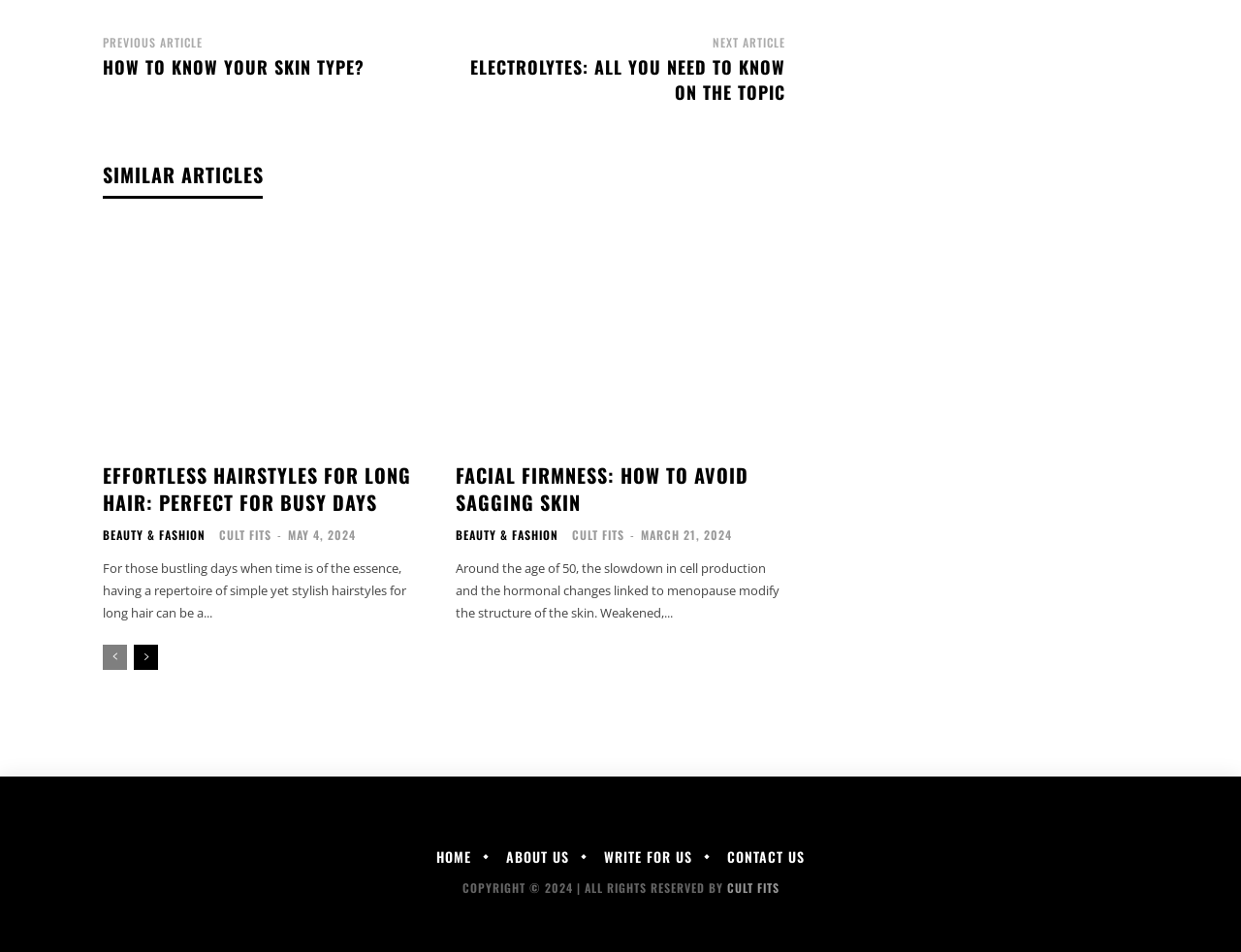Locate the bounding box coordinates of the item that should be clicked to fulfill the instruction: "Go to the 'HOME' page".

[0.344, 0.893, 0.388, 0.908]